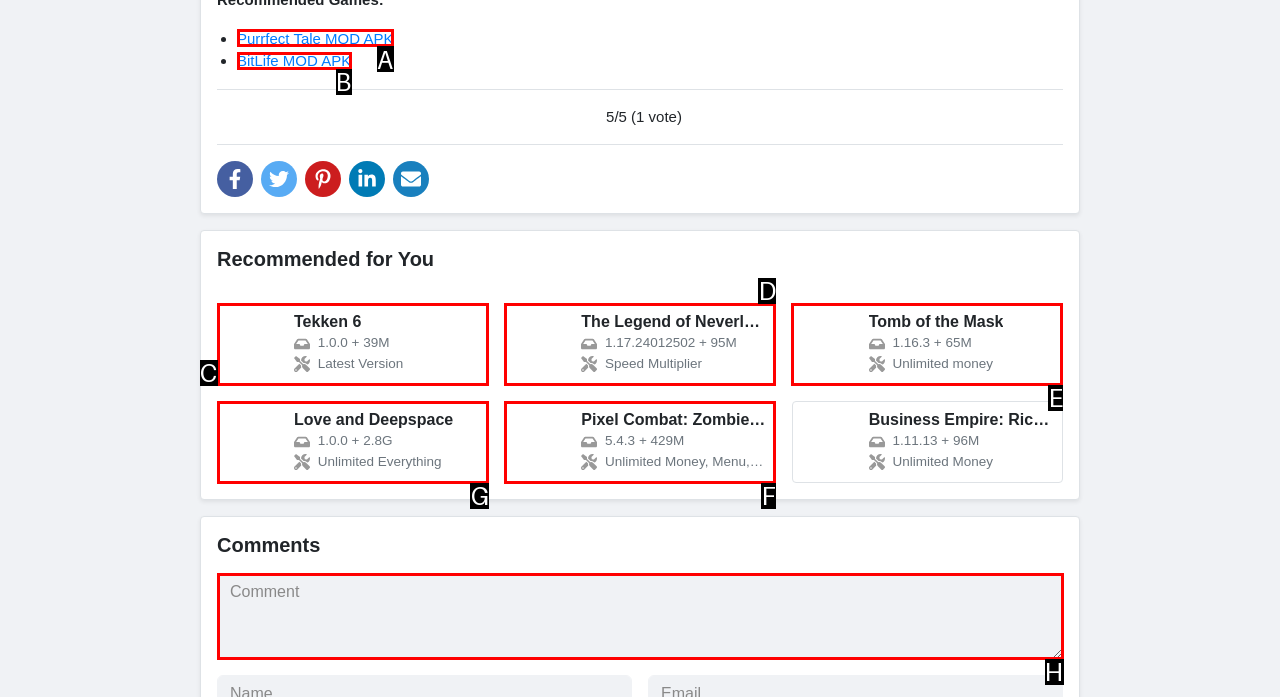Figure out which option to click to perform the following task: Click on Love and Deepspace 1.0.0 + 2.8G Unlimited Everything
Provide the letter of the correct option in your response.

G